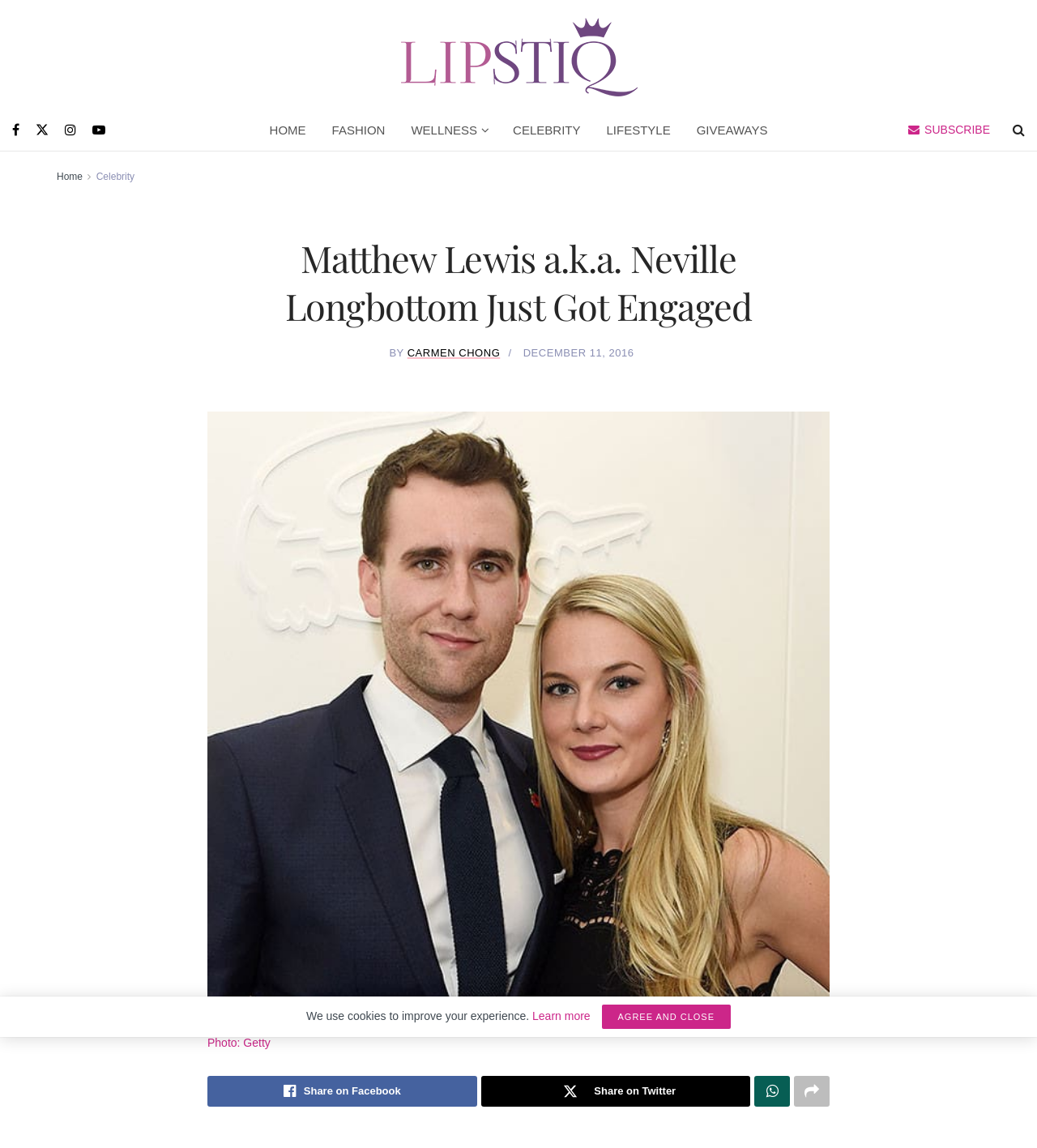Pinpoint the bounding box coordinates of the clickable element to carry out the following instruction: "Read the article by CARMEN CHONG."

[0.393, 0.302, 0.482, 0.313]